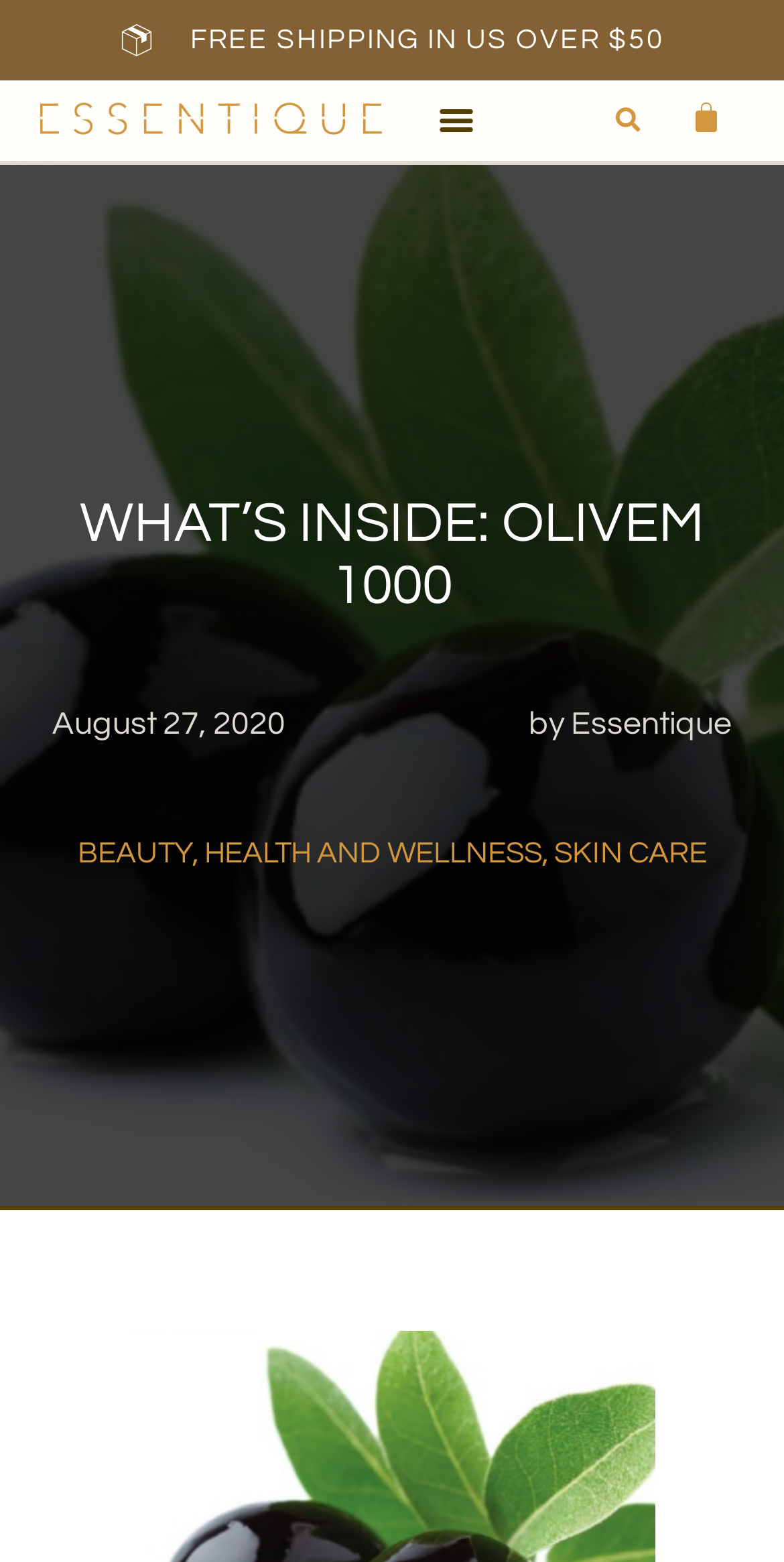Please locate the bounding box coordinates of the region I need to click to follow this instruction: "Search for a product".

[0.773, 0.063, 0.829, 0.091]